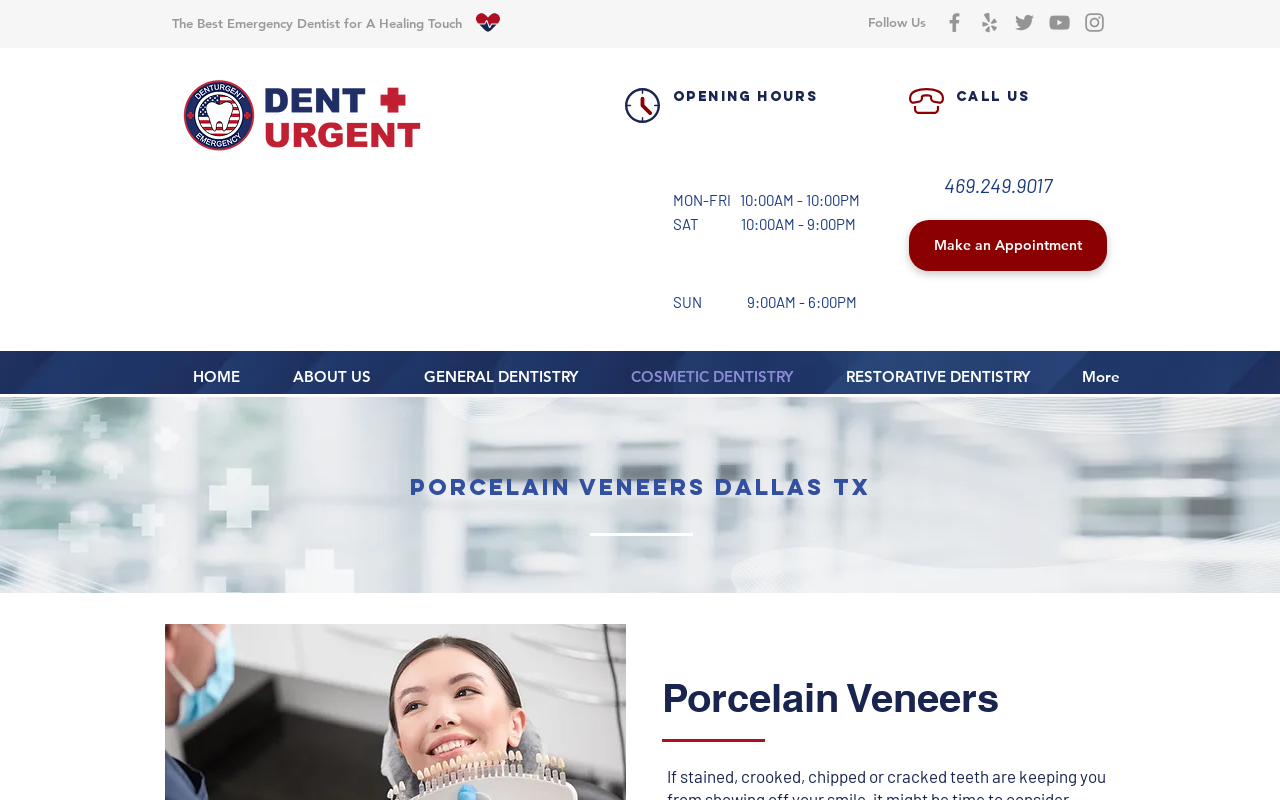What is the phone number to call for an appointment?
Provide a comprehensive and detailed answer to the question.

I found the answer by looking at the 'Call Us' section of the website, which is located at the top right corner of the page. The section lists the phone number to call for an appointment, which is 469.249.9017.